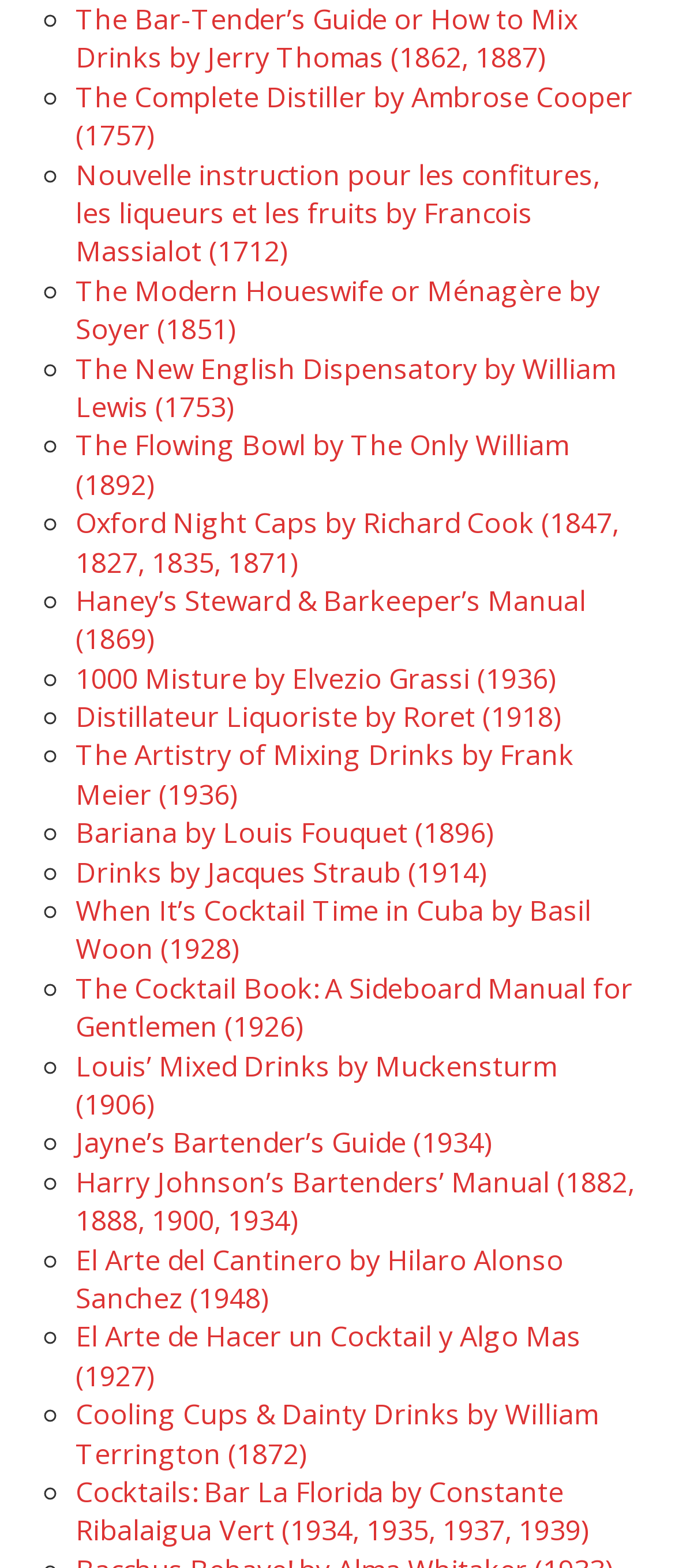Use a single word or phrase to answer the question:
How many books were published in the 19th century?

13